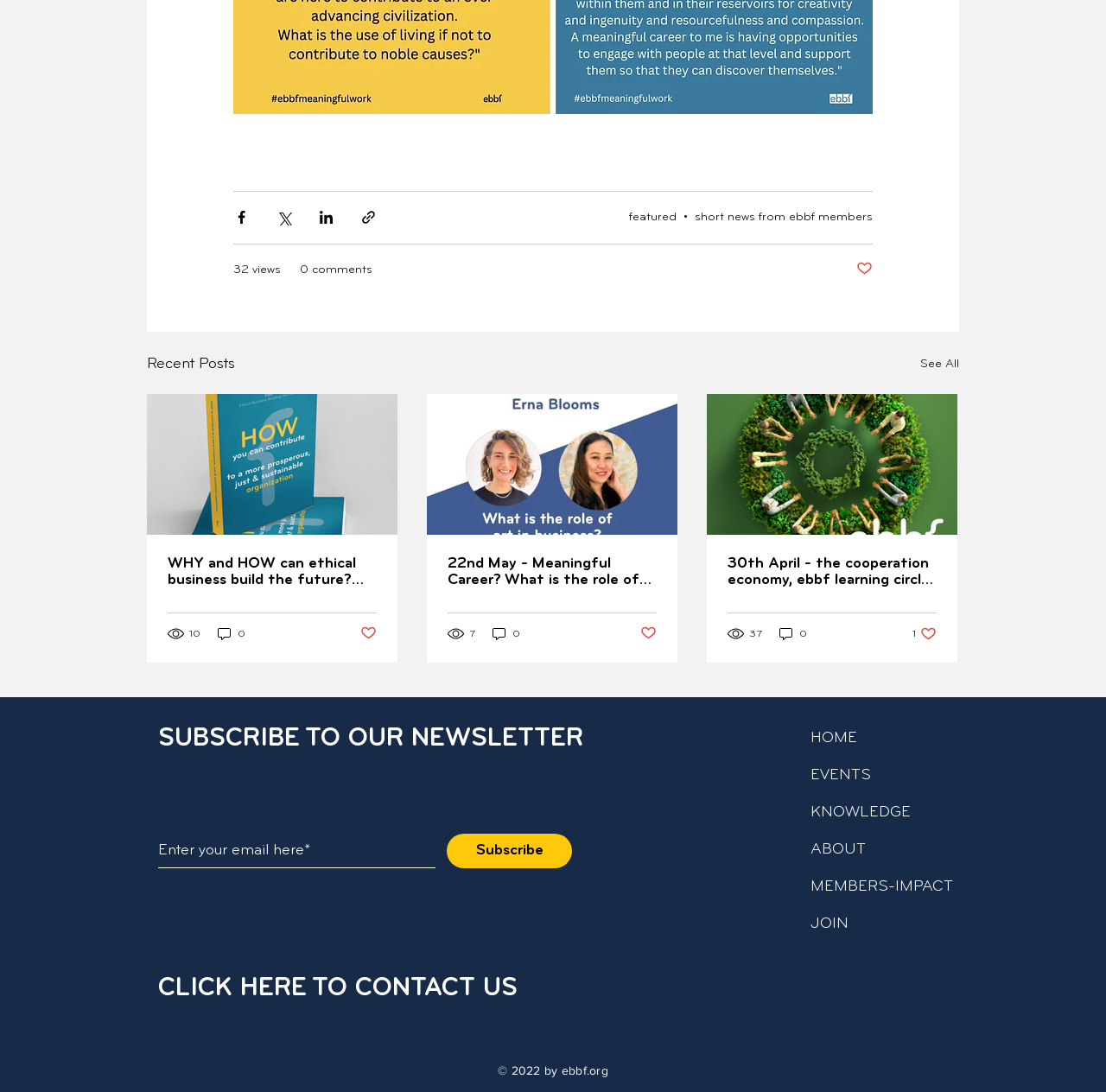How many navigation links are there?
Answer briefly with a single word or phrase based on the image.

6